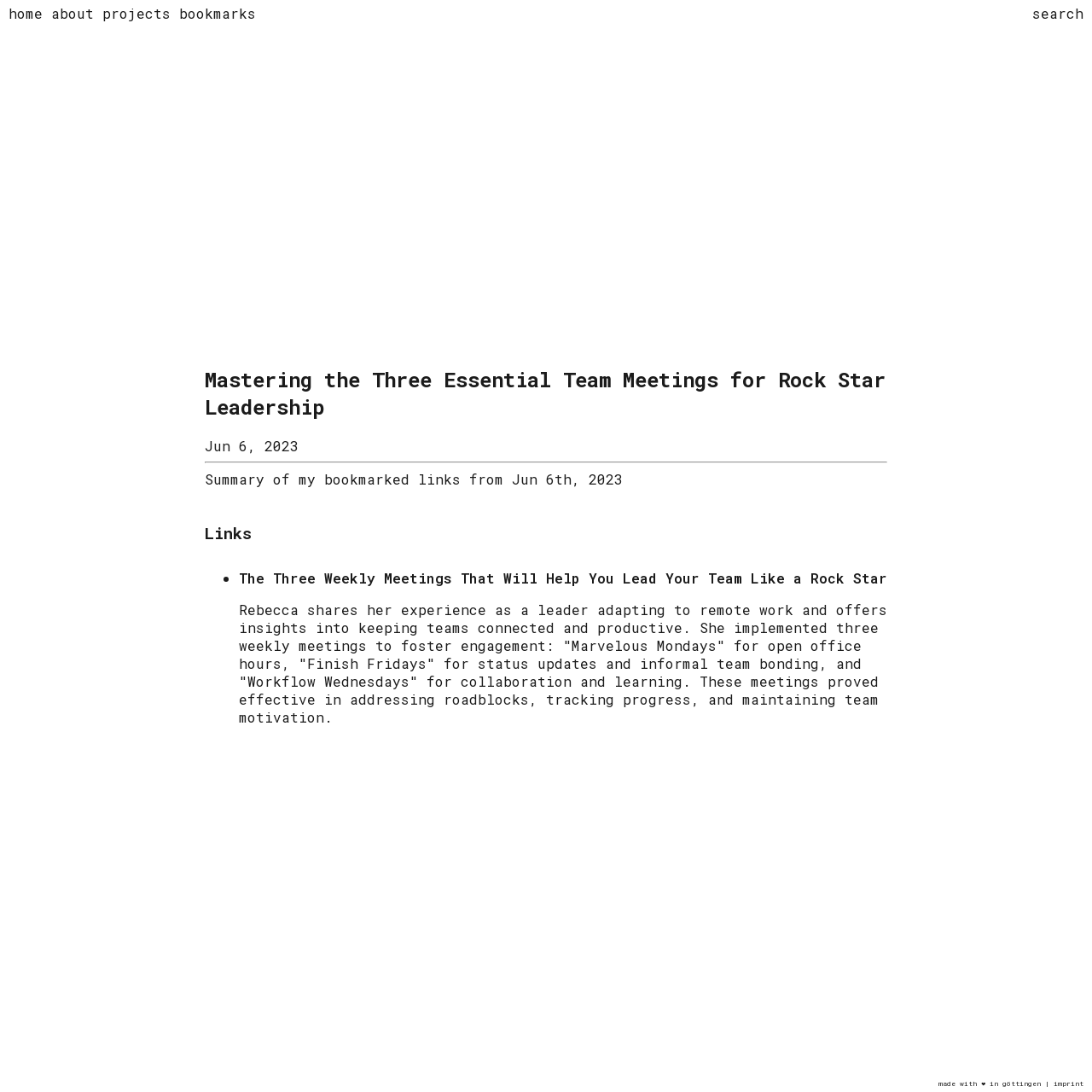What is the date of the bookmarked links?
Look at the image and provide a detailed response to the question.

The date of the bookmarked links can be found in the time element, which is a child of the article element. The StaticText element within the time element displays the date as 'Jun 6, 2023'.